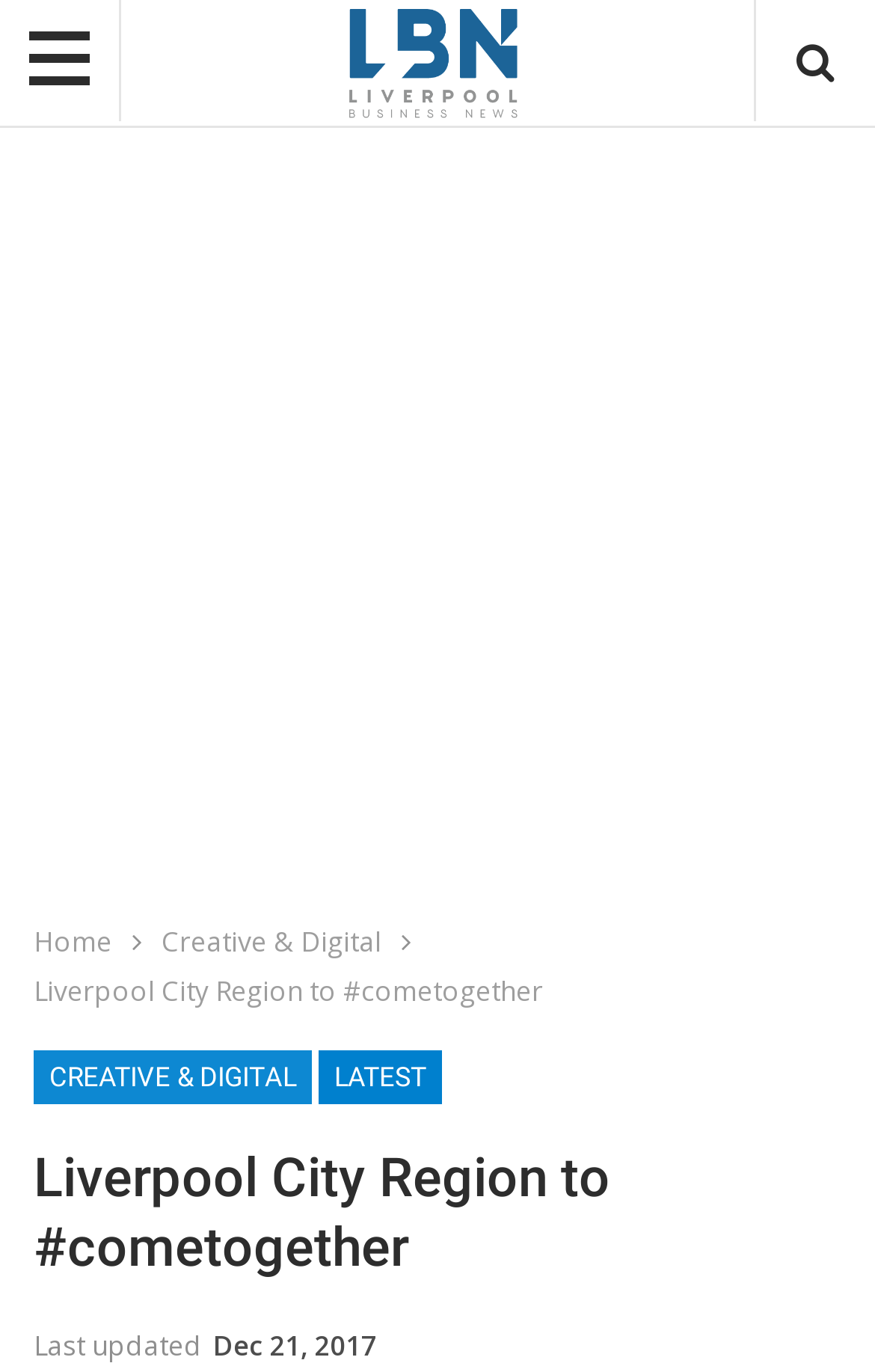Predict the bounding box coordinates of the UI element that matches this description: "Baby Lovebirds". The coordinates should be in the format [left, top, right, bottom] with each value between 0 and 1.

None